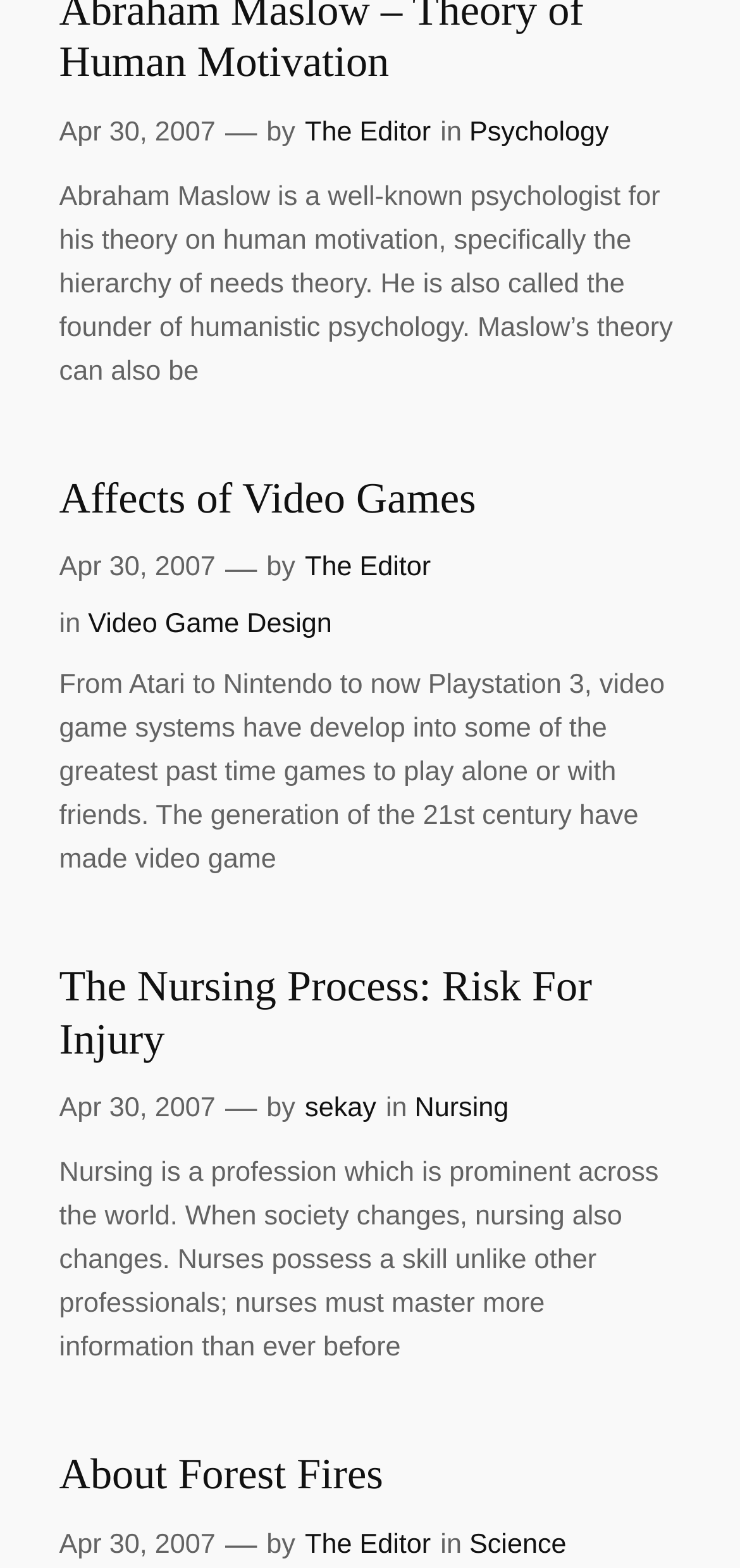What is the date of the first article?
Provide a one-word or short-phrase answer based on the image.

Apr 30, 2007